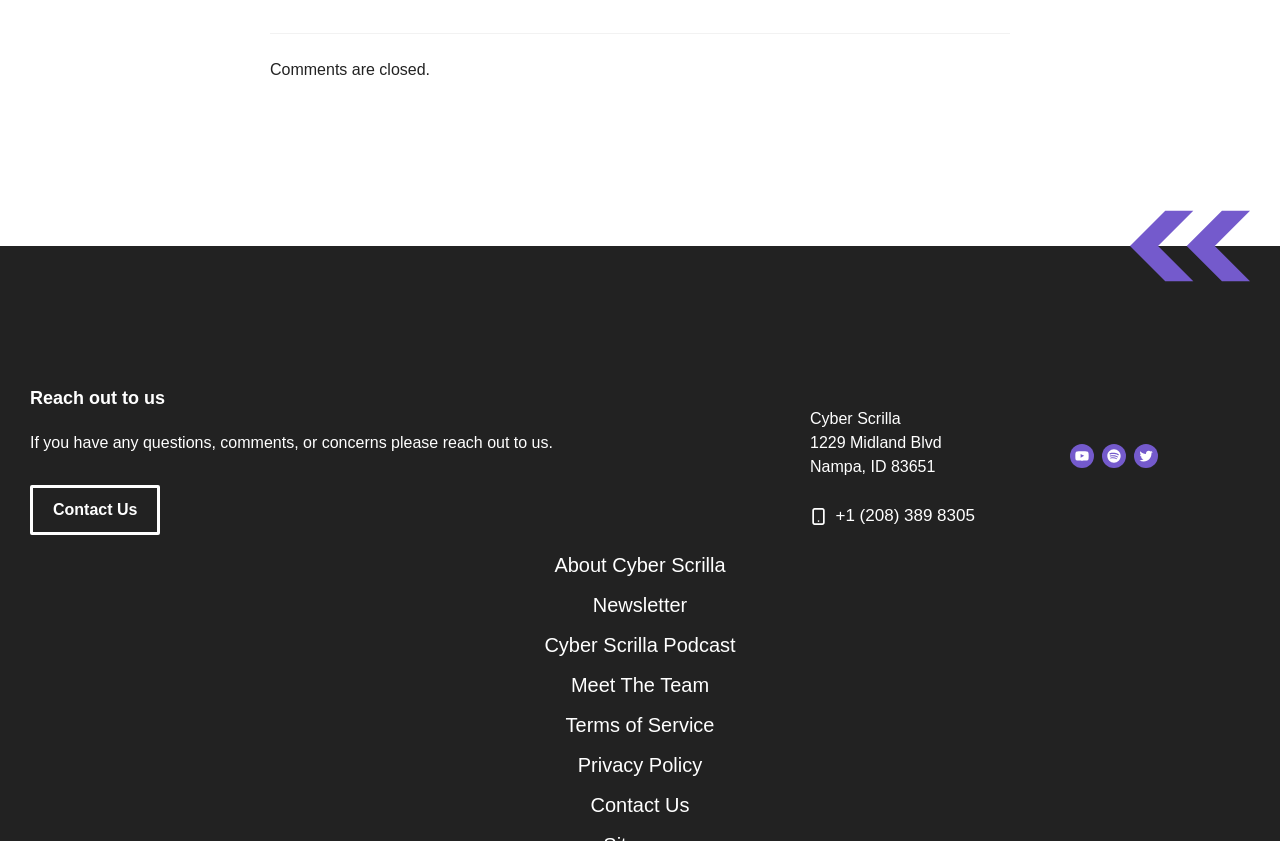Using the webpage screenshot, locate the HTML element that fits the following description and provide its bounding box: "parent_node: RAW NATURALS BREWING COMPANY".

None